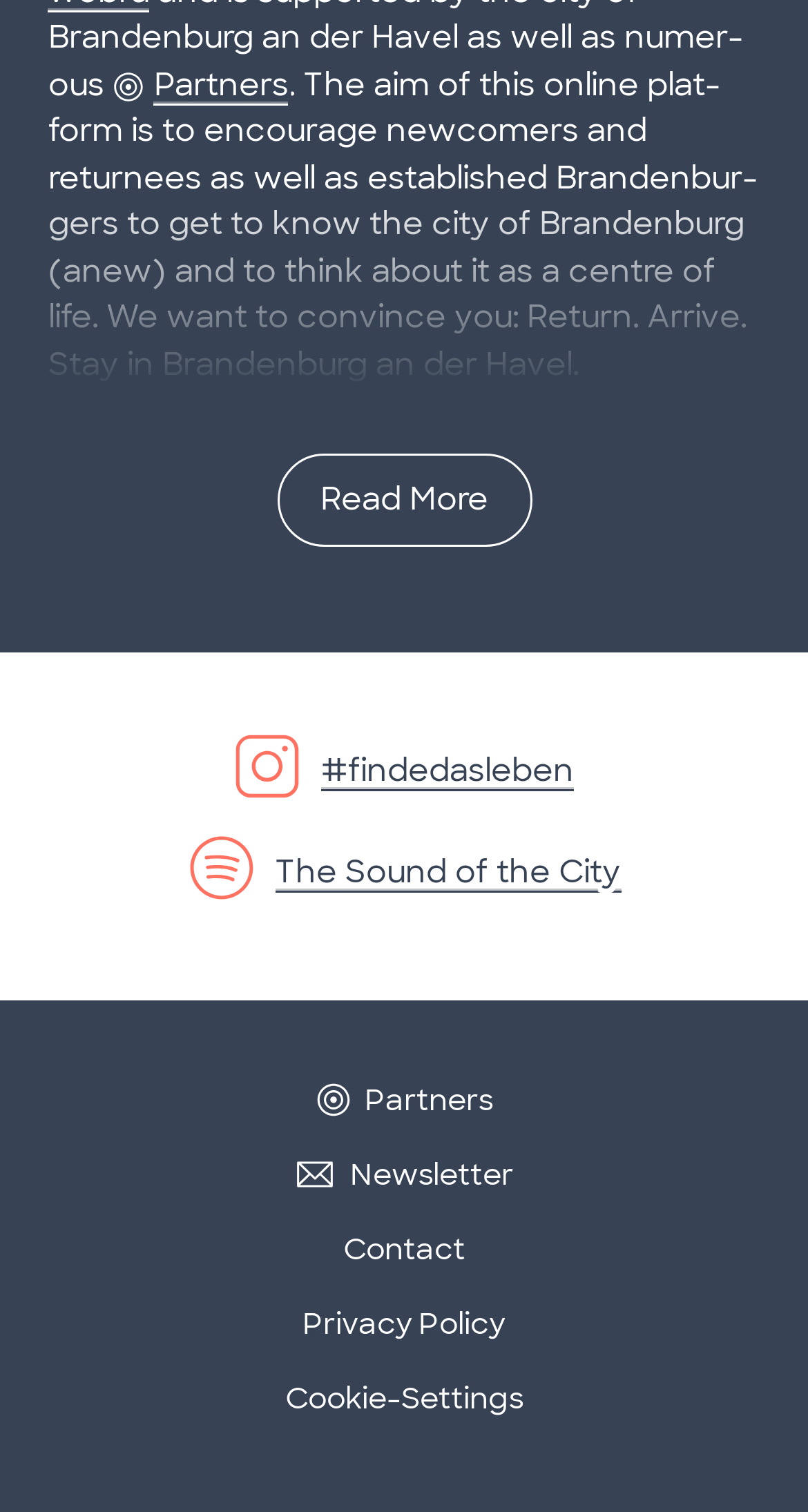Locate the bounding box coordinates of the element to click to perform the following action: 'Click on Partners'. The coordinates should be given as four float values between 0 and 1, in the form of [left, top, right, bottom].

[0.191, 0.042, 0.357, 0.069]